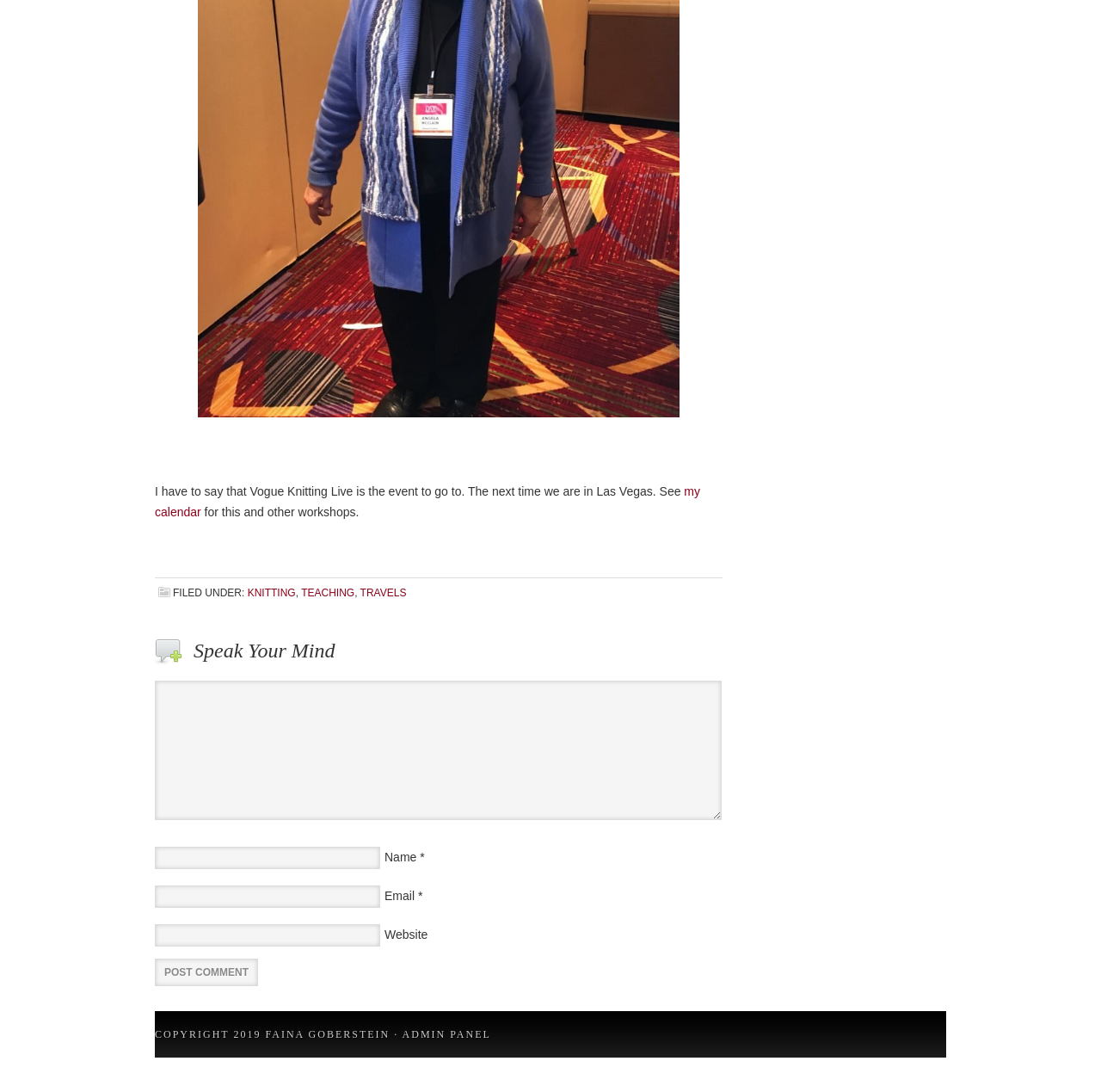What categories are mentioned under 'FILED UNDER'? Based on the image, give a response in one word or a short phrase.

KNITTING, TEACHING, TRAVELS